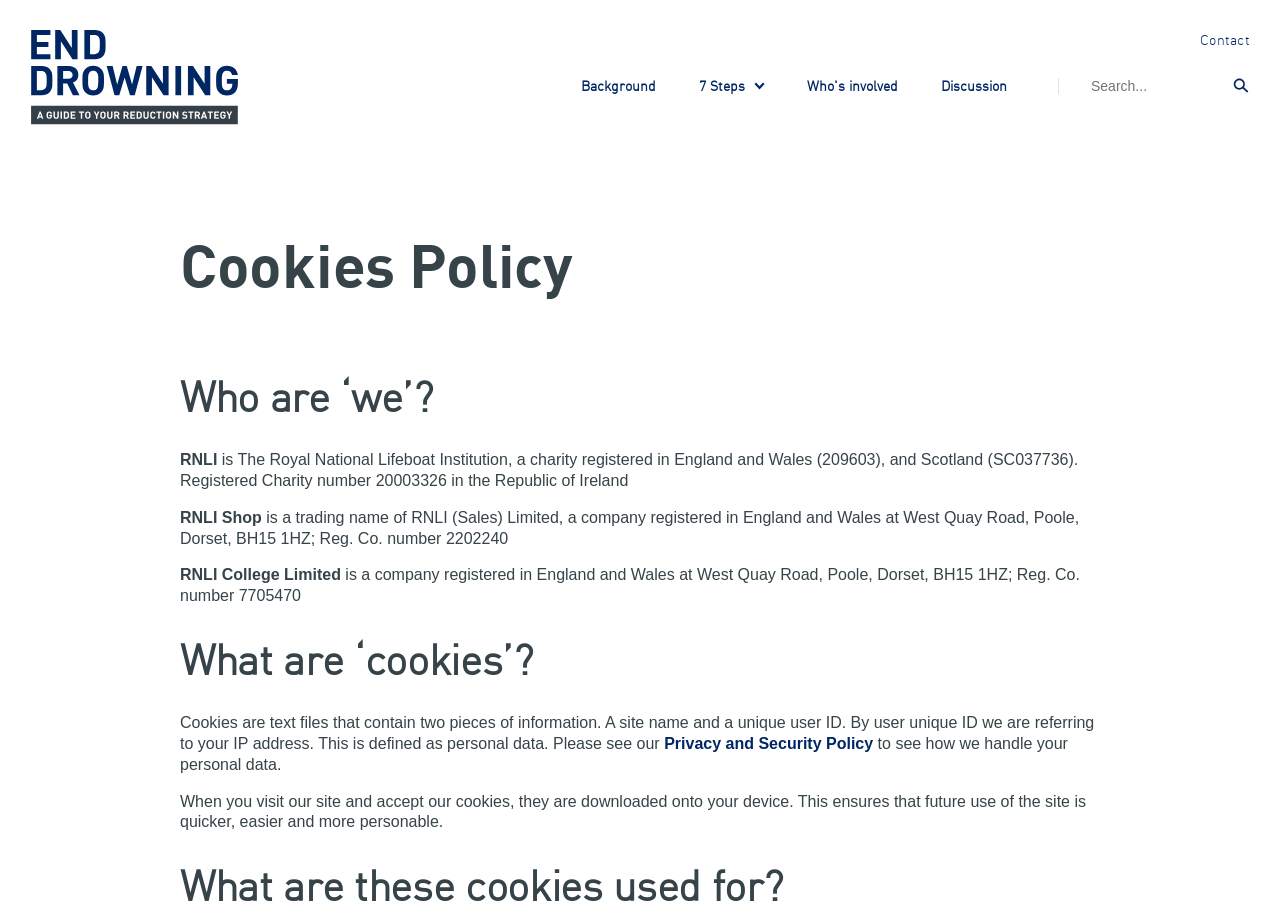Extract the bounding box for the UI element that matches this description: "Home".

None